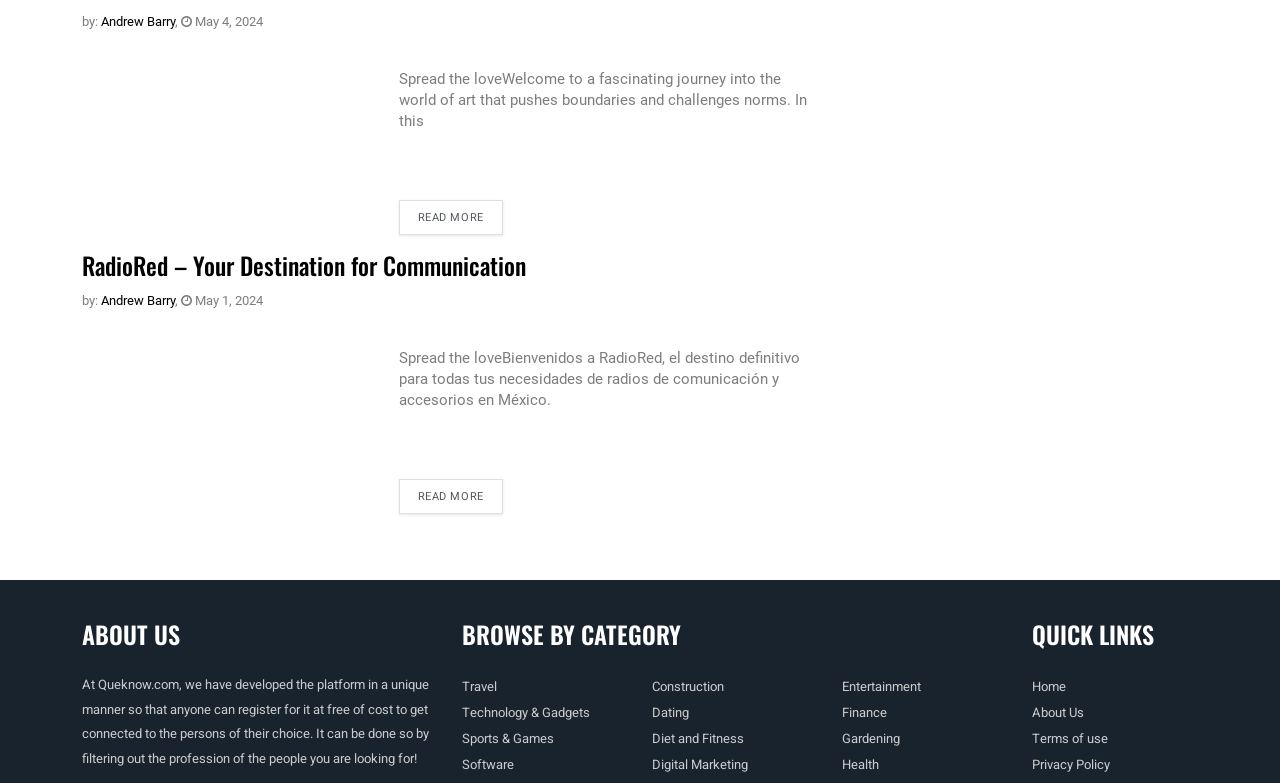Please determine the bounding box coordinates of the section I need to click to accomplish this instruction: "Read more about RadioRed".

[0.311, 0.256, 0.393, 0.301]